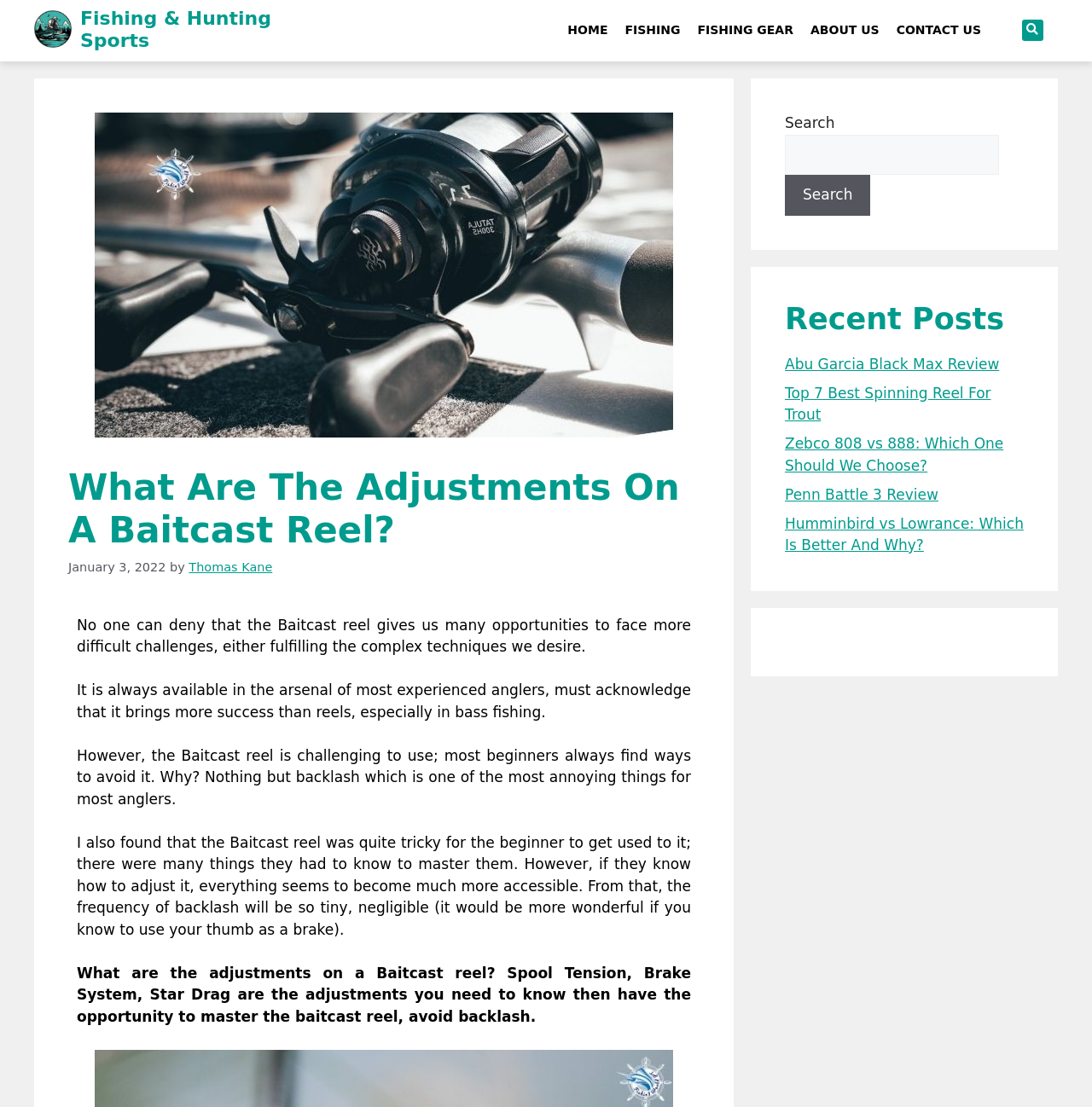Determine the bounding box coordinates of the region I should click to achieve the following instruction: "Check the 'Recent Posts'". Ensure the bounding box coordinates are four float numbers between 0 and 1, i.e., [left, top, right, bottom].

[0.719, 0.272, 0.938, 0.304]